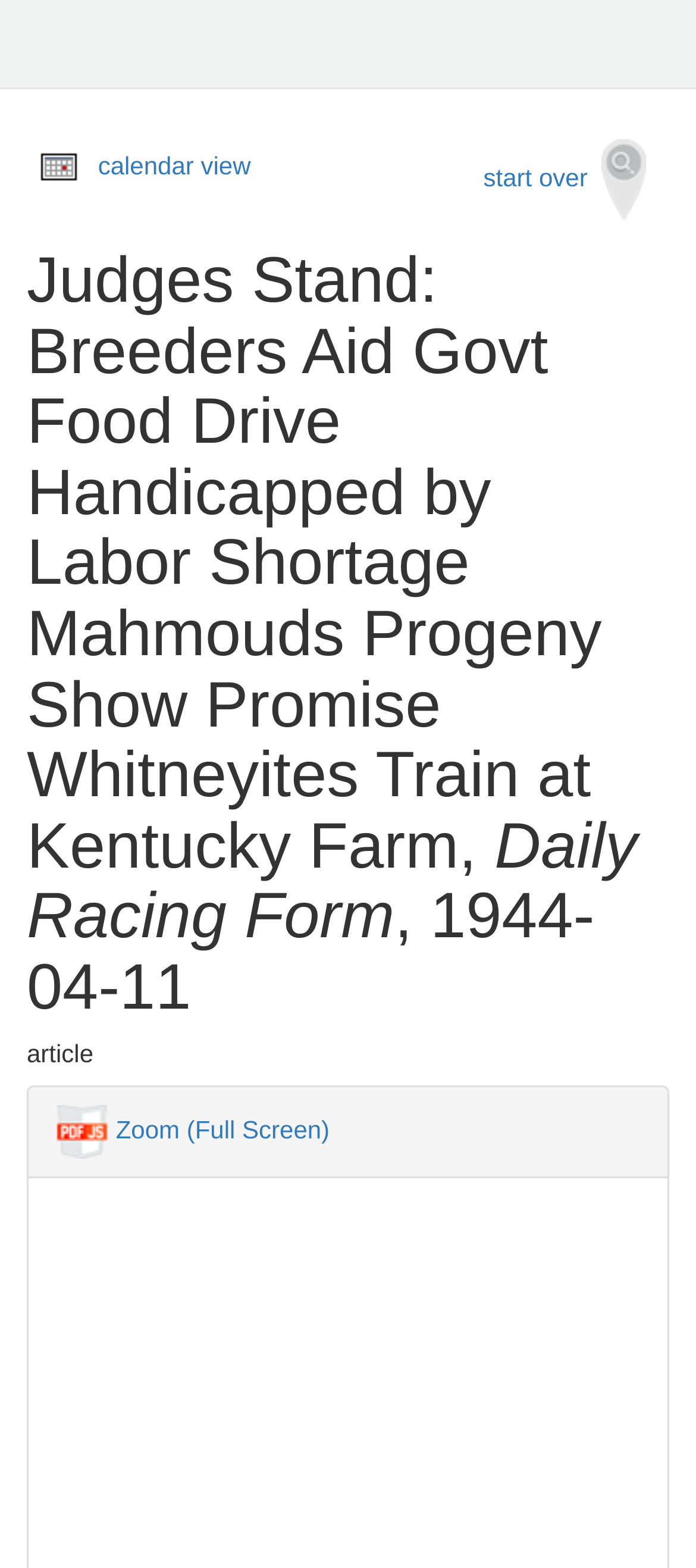Identify the bounding box for the described UI element: "Zoom (Full Screen)".

[0.166, 0.711, 0.474, 0.729]